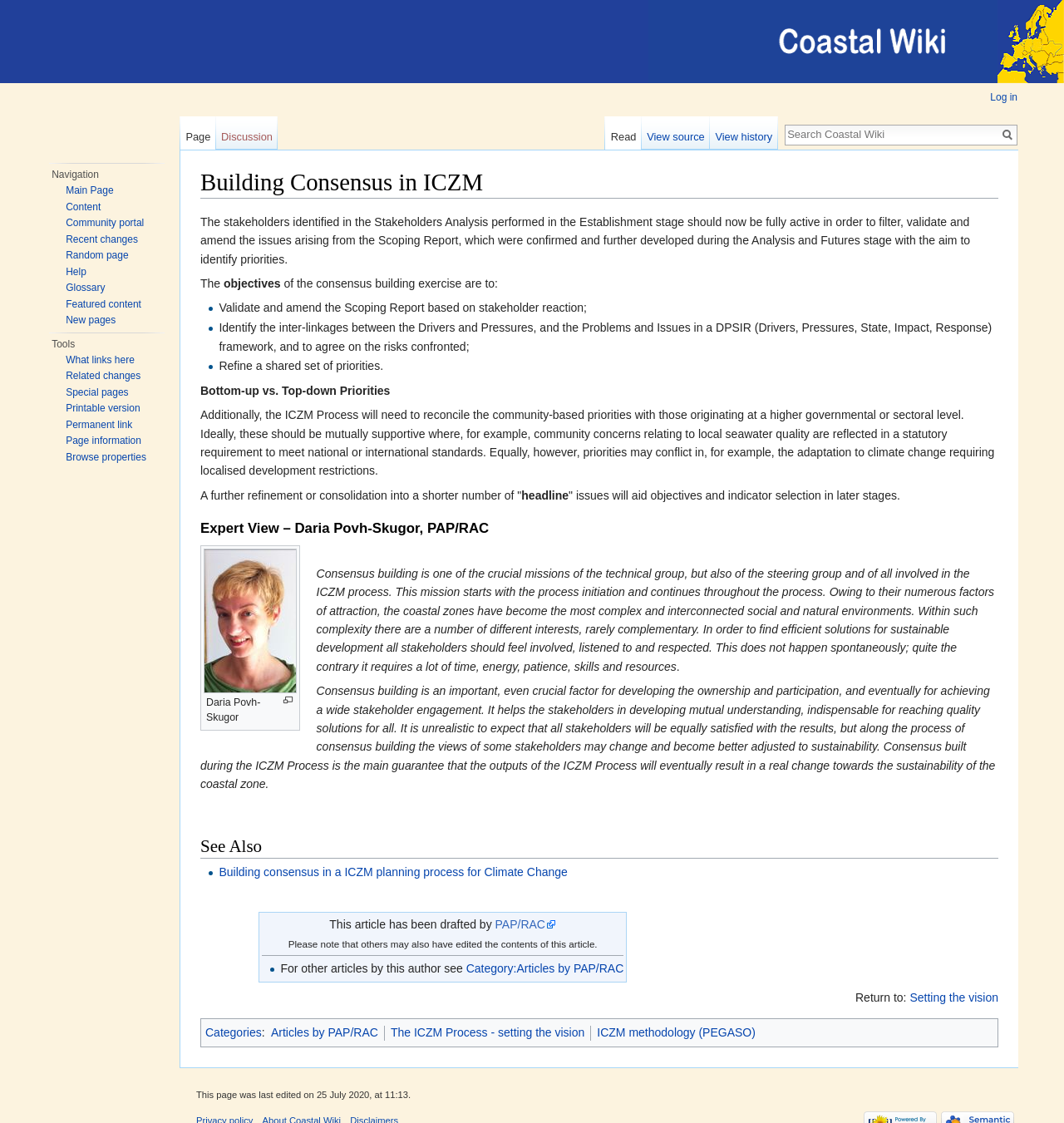Locate the bounding box coordinates of the clickable element to fulfill the following instruction: "search Coastal Wiki". Provide the coordinates as four float numbers between 0 and 1 in the format [left, top, right, bottom].

[0.738, 0.112, 0.938, 0.127]